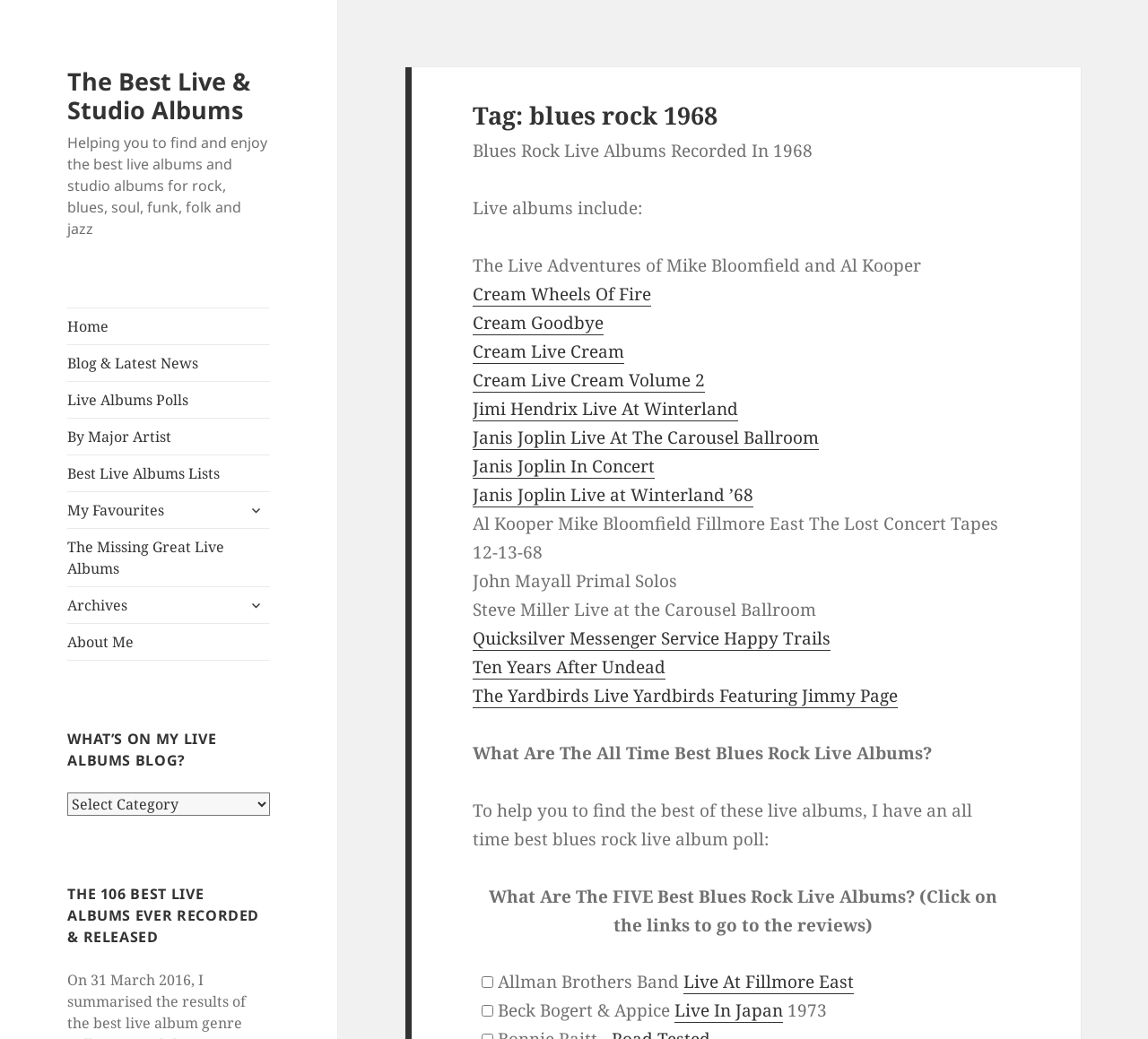Locate the bounding box coordinates of the segment that needs to be clicked to meet this instruction: "Click on the 'About Me' link".

[0.059, 0.6, 0.235, 0.635]